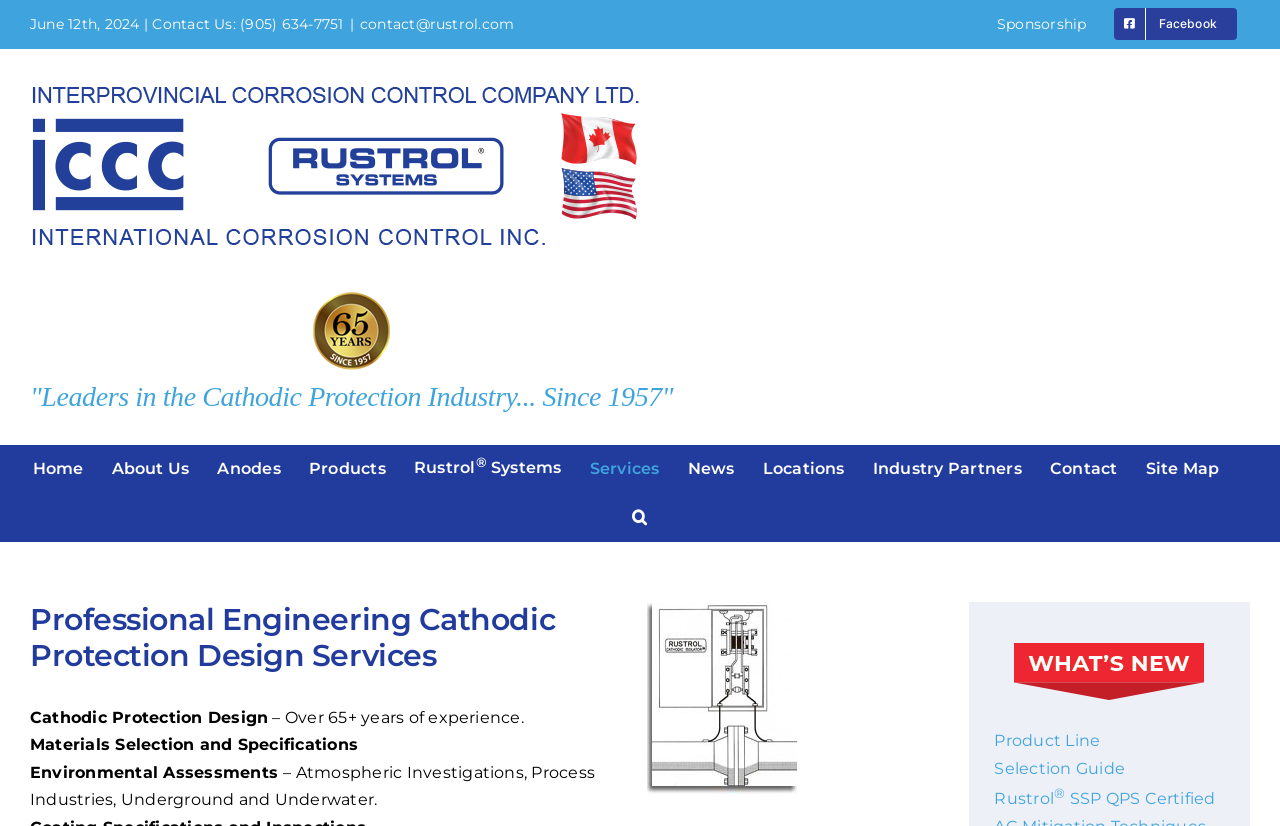Answer succinctly with a single word or phrase:
What services does the company provide?

Cathodic Protection Design Services